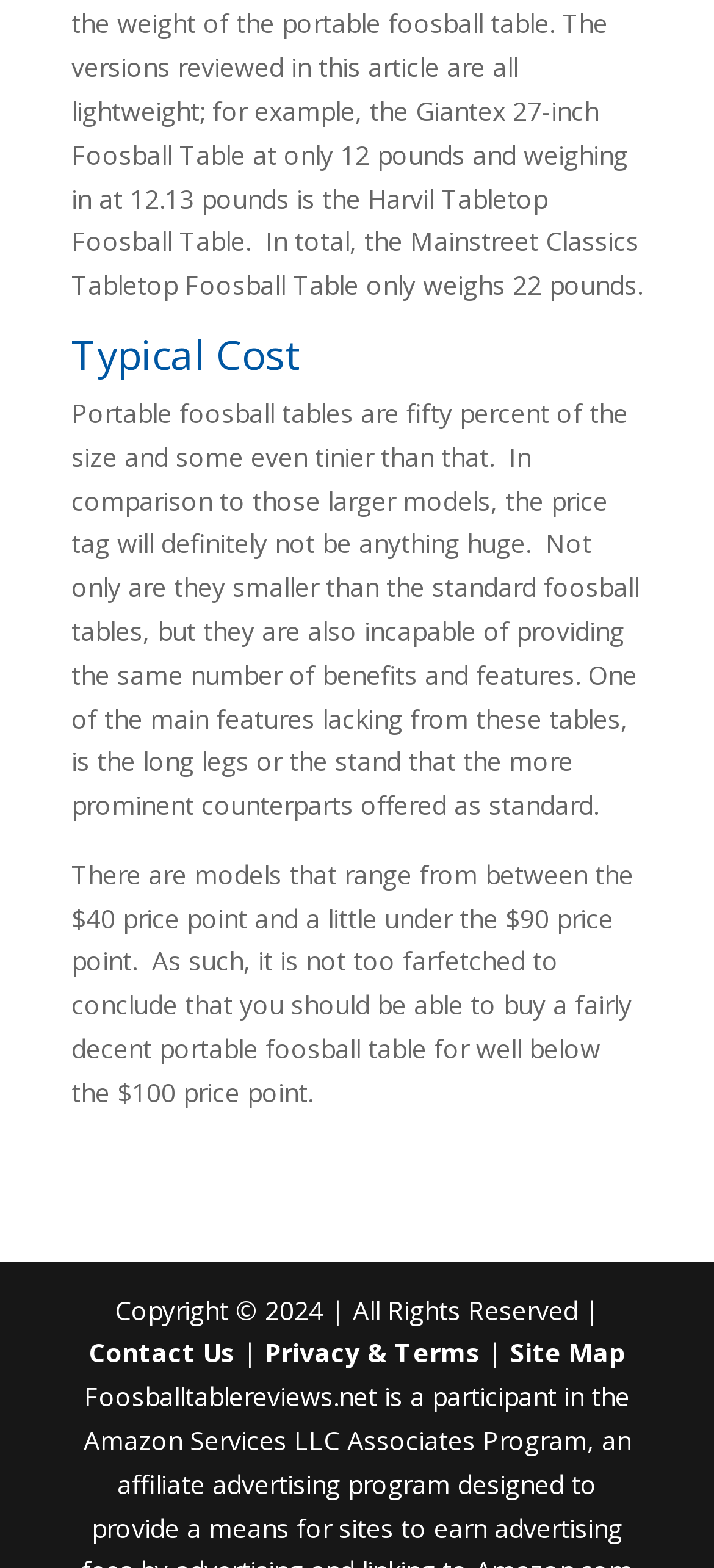Based on the image, provide a detailed and complete answer to the question: 
What is lacking in portable foosball tables?

The webpage states that portable foosball tables are incapable of providing the same number of benefits and features as larger models, specifically mentioning the lack of long legs or stand that the more prominent counterparts offered as standard.